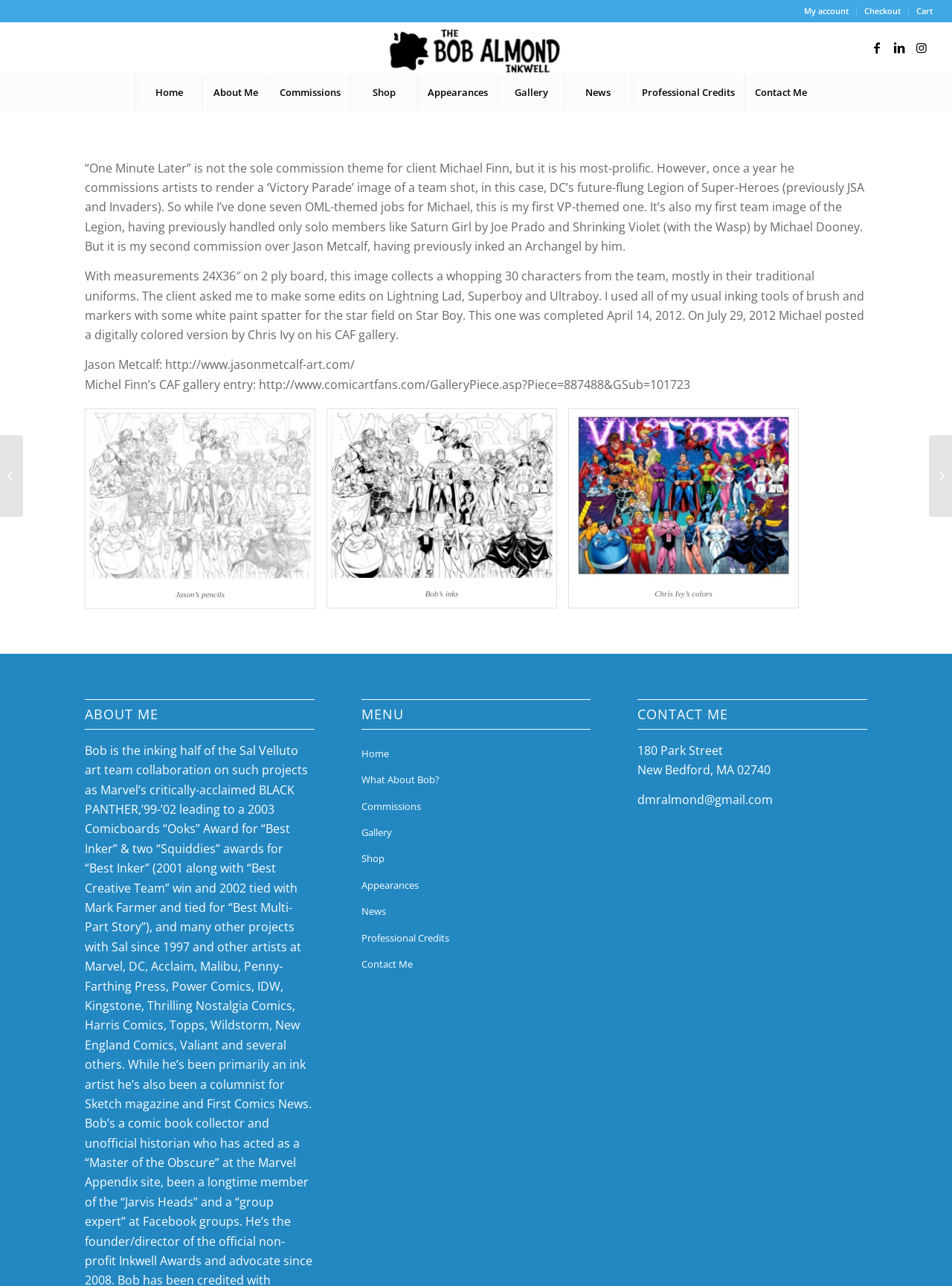Please give a succinct answer to the question in one word or phrase:
How many characters are there in the 'Victory Parade' image?

30